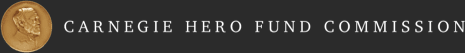Using the details from the image, please elaborate on the following question: What is the color of the medal in the emblem?

The background is dark, providing a striking contrast that accentuates the golden medal and lettering, which implies that the medal in the emblem is golden in color.